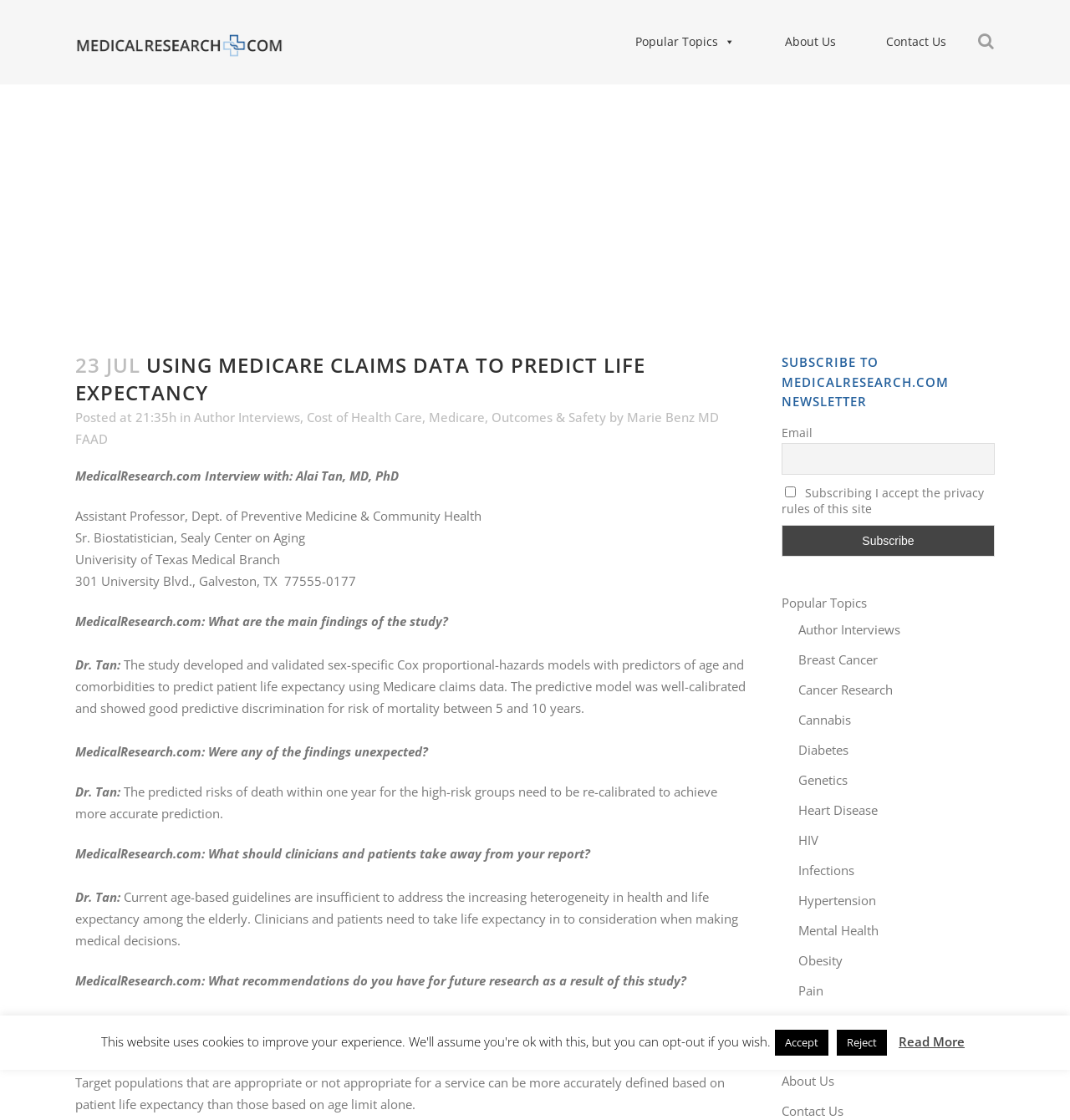Please find the bounding box coordinates of the clickable region needed to complete the following instruction: "View popular topics". The bounding box coordinates must consist of four float numbers between 0 and 1, i.e., [left, top, right, bottom].

[0.57, 0.022, 0.71, 0.052]